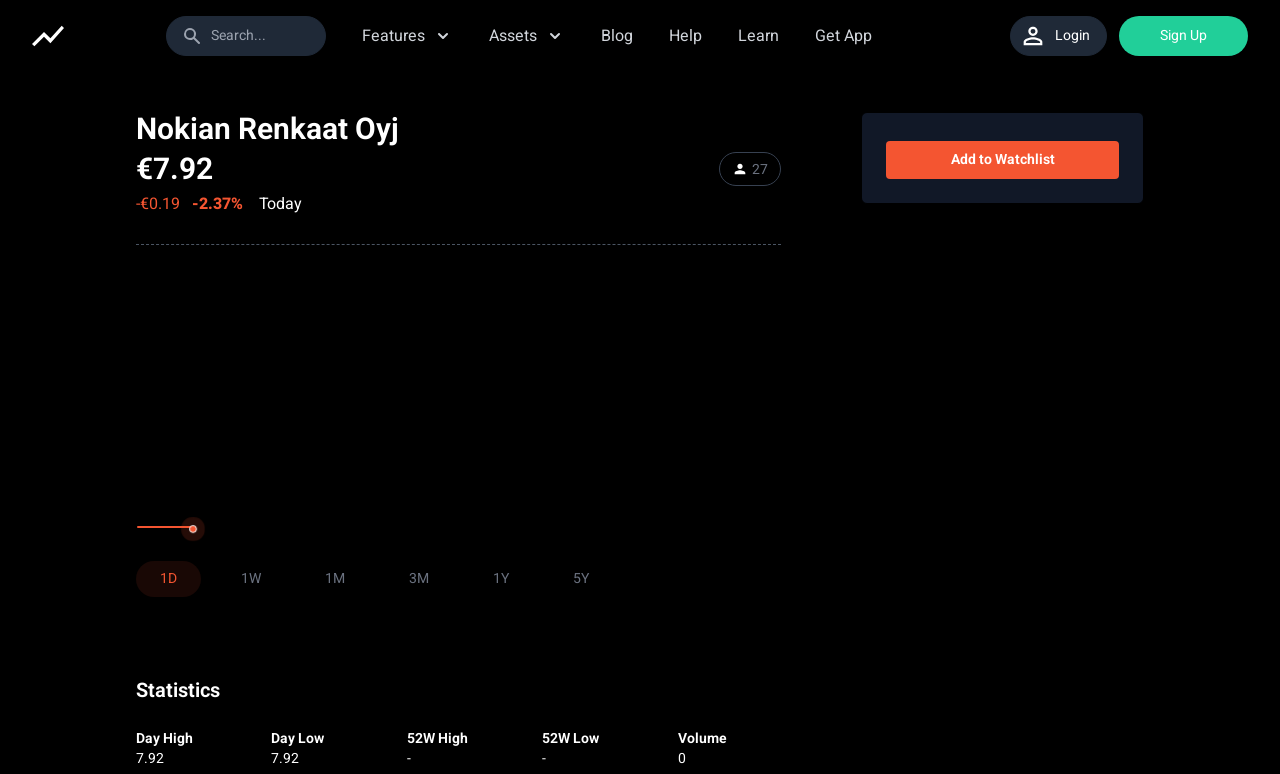Determine the bounding box coordinates of the clickable area required to perform the following instruction: "View the 'Blog'". The coordinates should be represented as four float numbers between 0 and 1: [left, top, right, bottom].

[0.47, 0.031, 0.495, 0.062]